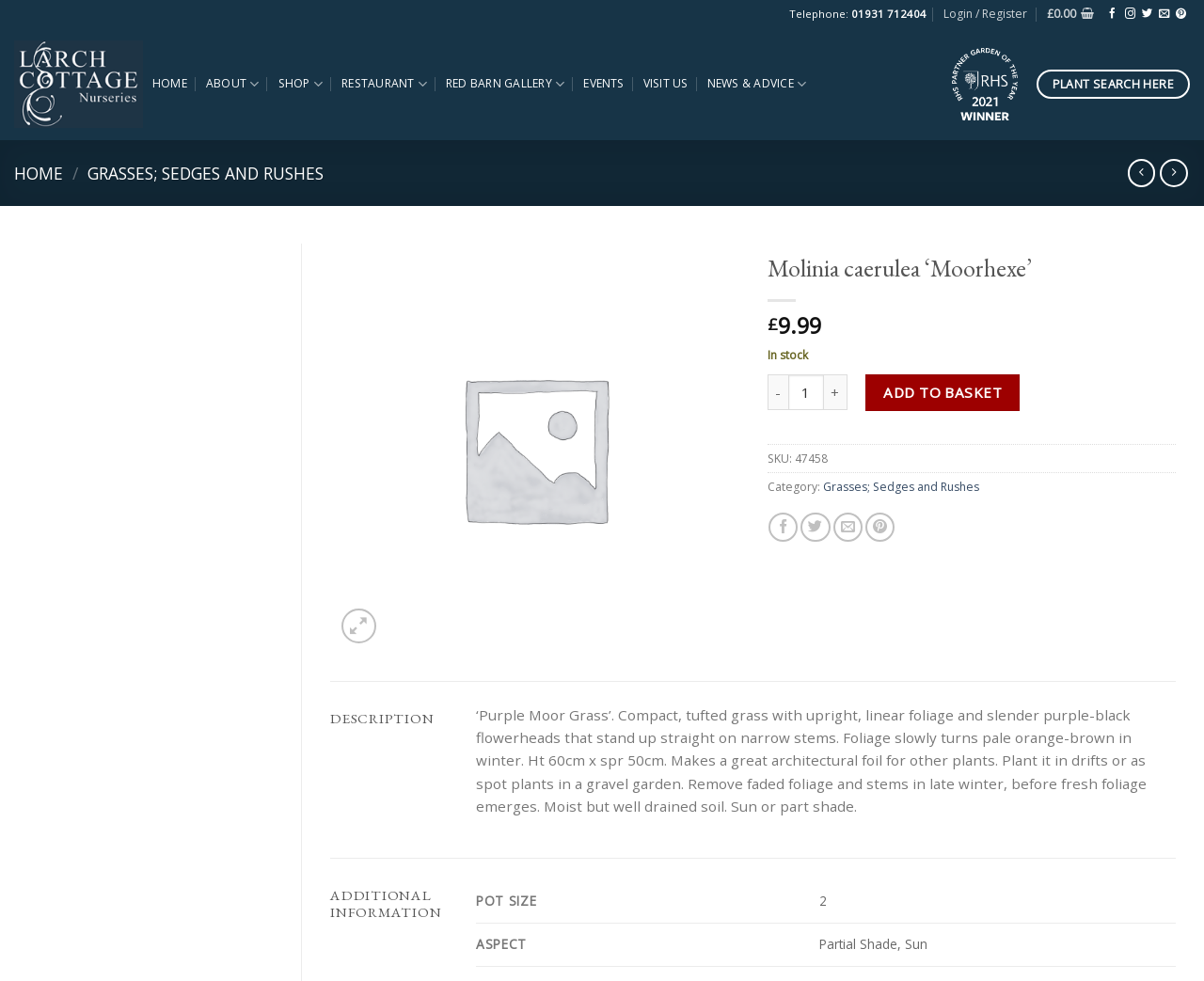Provide the bounding box coordinates for the UI element that is described by this text: "Grasses; Sedges and Rushes". The coordinates should be in the form of four float numbers between 0 and 1: [left, top, right, bottom].

[0.683, 0.488, 0.813, 0.505]